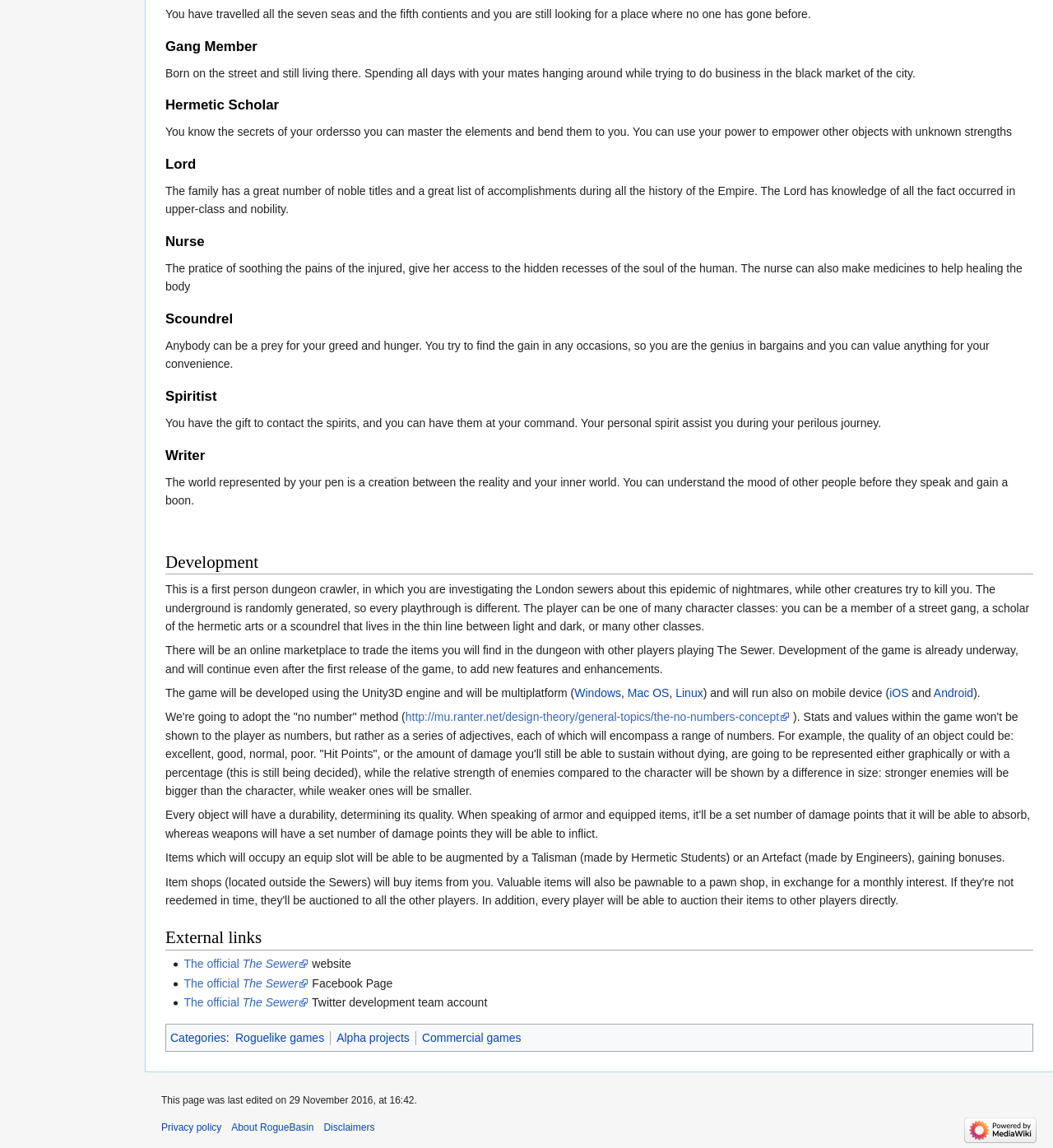Using the provided element description "parent_node: Email * aria-describedby="email-notes" name="email"", determine the bounding box coordinates of the UI element.

None